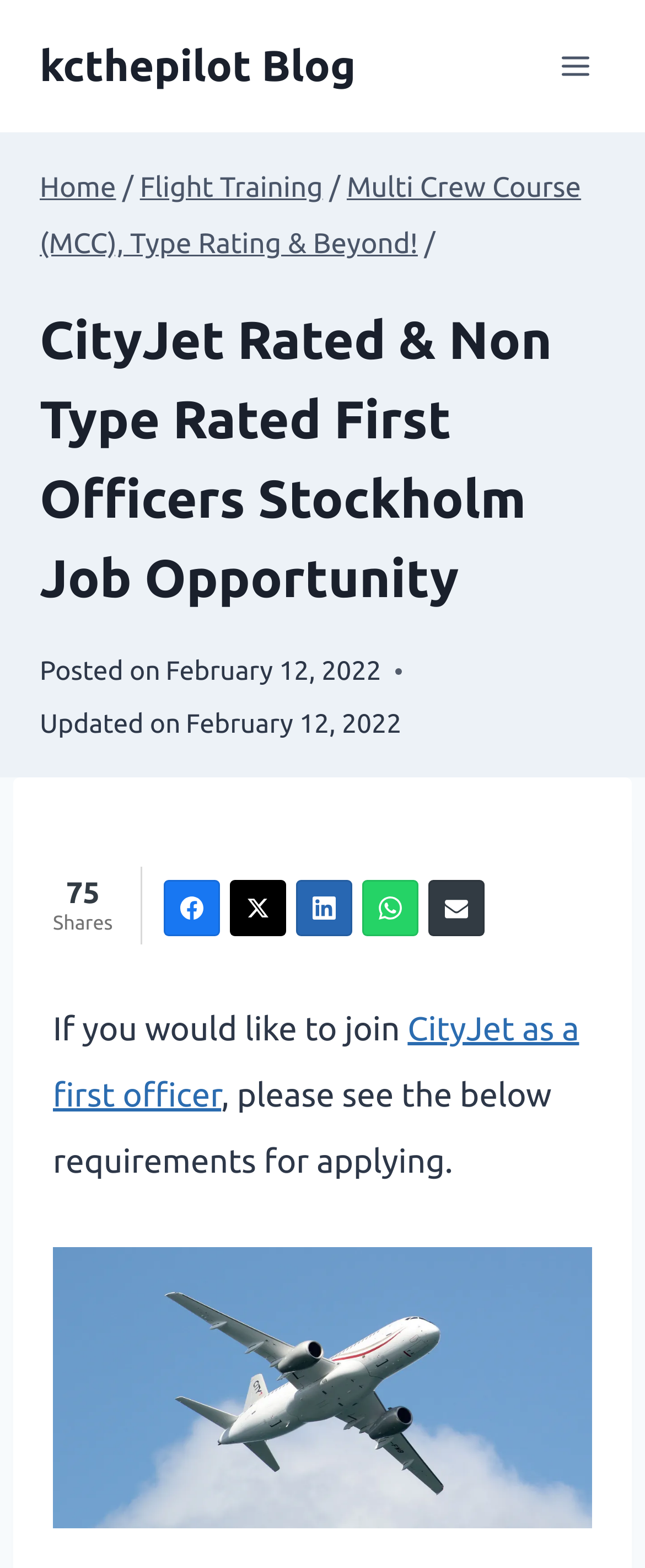Using the elements shown in the image, answer the question comprehensively: What is the job opportunity being described?

The webpage is describing a job opportunity for a First Officer at CityJet, which can be inferred from the text 'If you would like to join CityJet as a first officer, please see the below requirements for applying.'